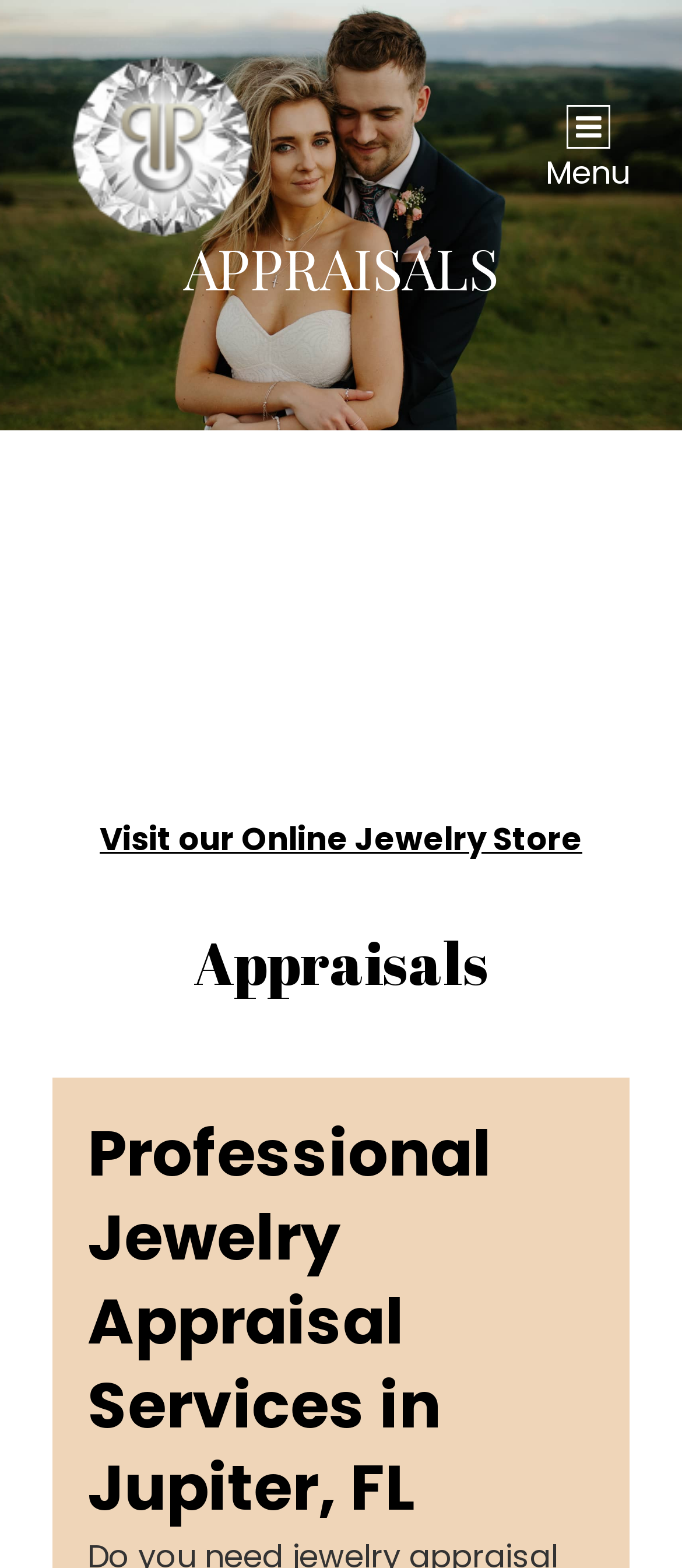Please respond to the question using a single word or phrase:
What is the main service offered by this store?

Appraisals